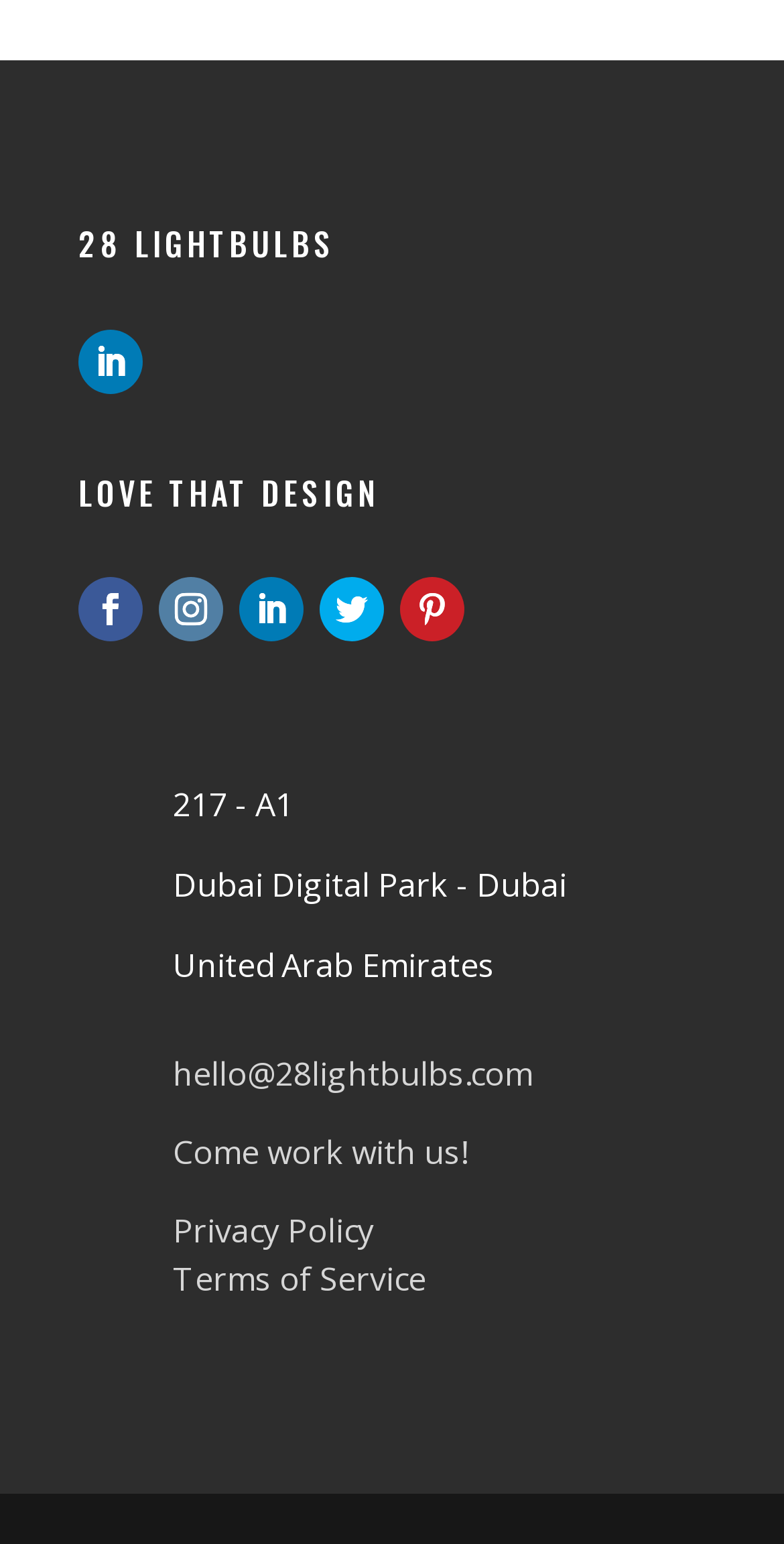What is the company name?
Using the screenshot, give a one-word or short phrase answer.

28 LIGHTBULBS